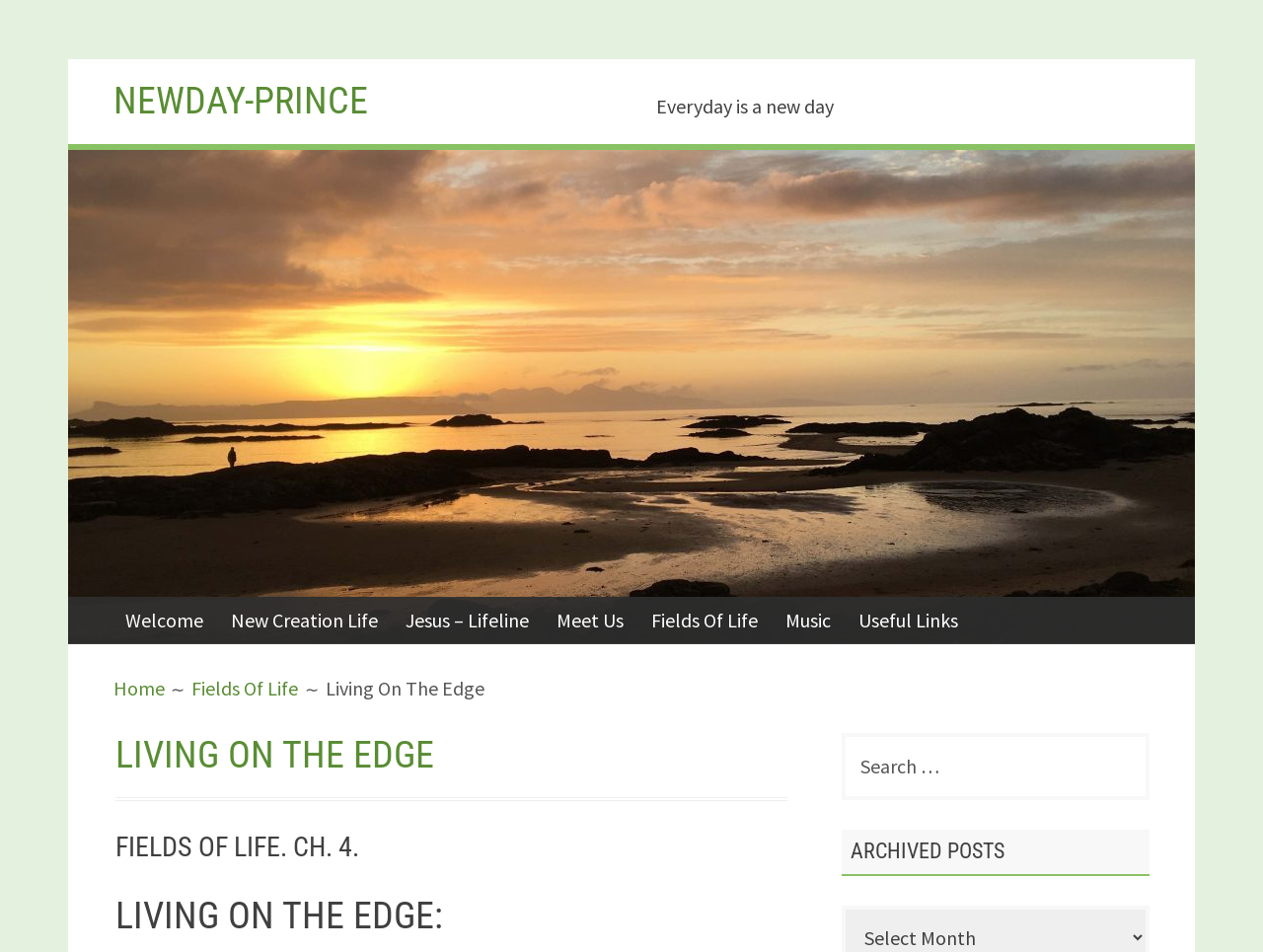Identify and generate the primary title of the webpage.

LIVING ON THE EDGE